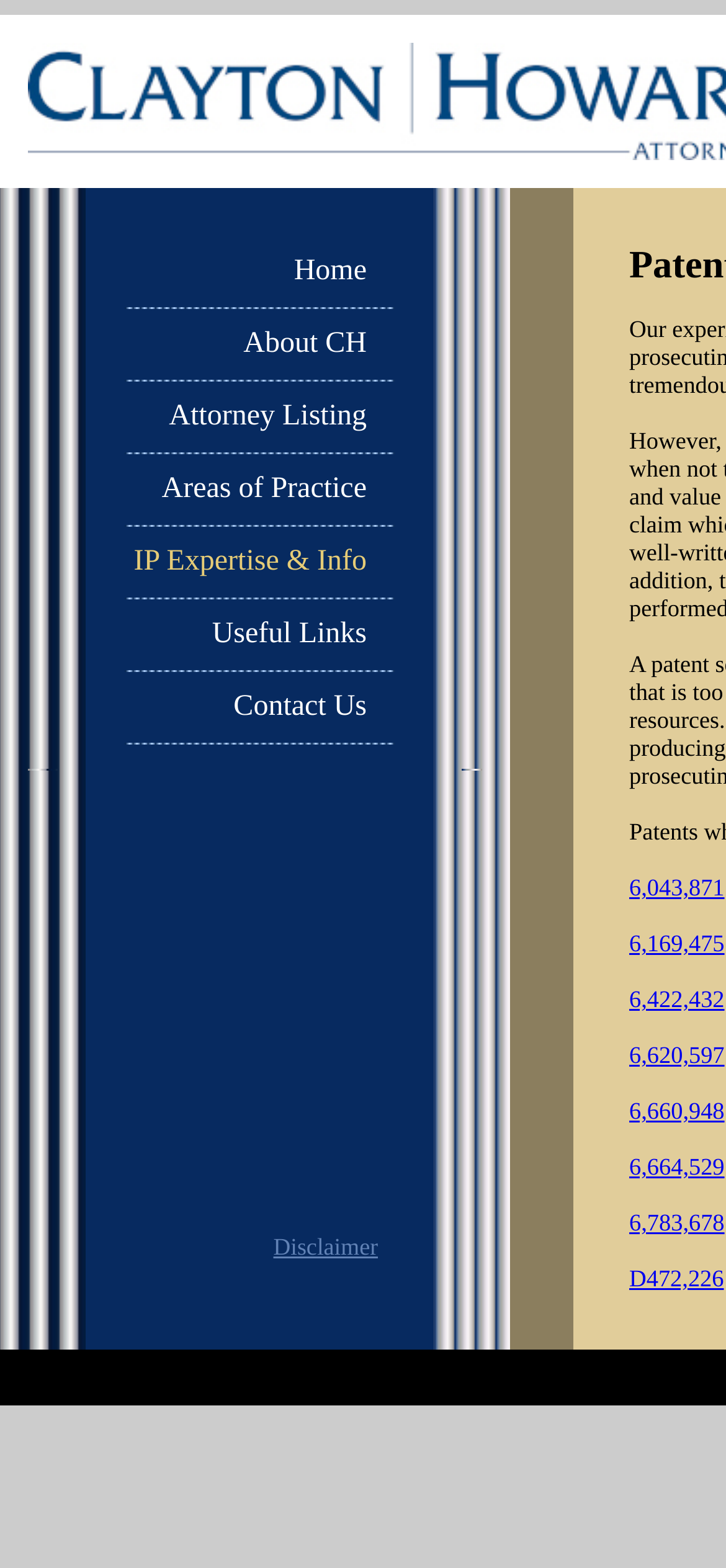Please identify the bounding box coordinates of the element I should click to complete this instruction: 'View patent 6,043,871'. The coordinates should be given as four float numbers between 0 and 1, like this: [left, top, right, bottom].

[0.867, 0.558, 0.998, 0.575]